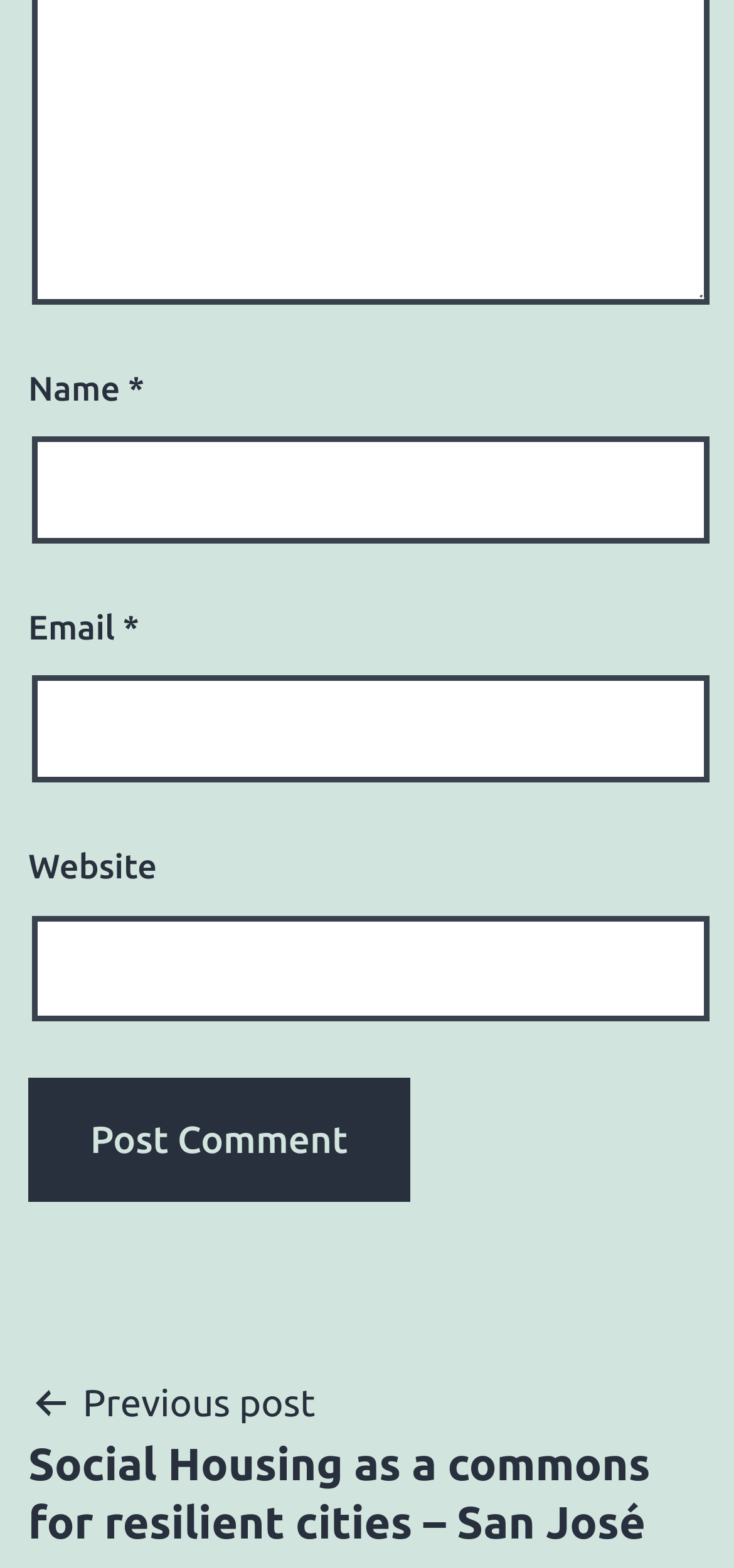From the screenshot, find the bounding box of the UI element matching this description: "parent_node: Email * aria-describedby="email-notes" name="email"". Supply the bounding box coordinates in the form [left, top, right, bottom], each a float between 0 and 1.

[0.044, 0.431, 0.967, 0.499]